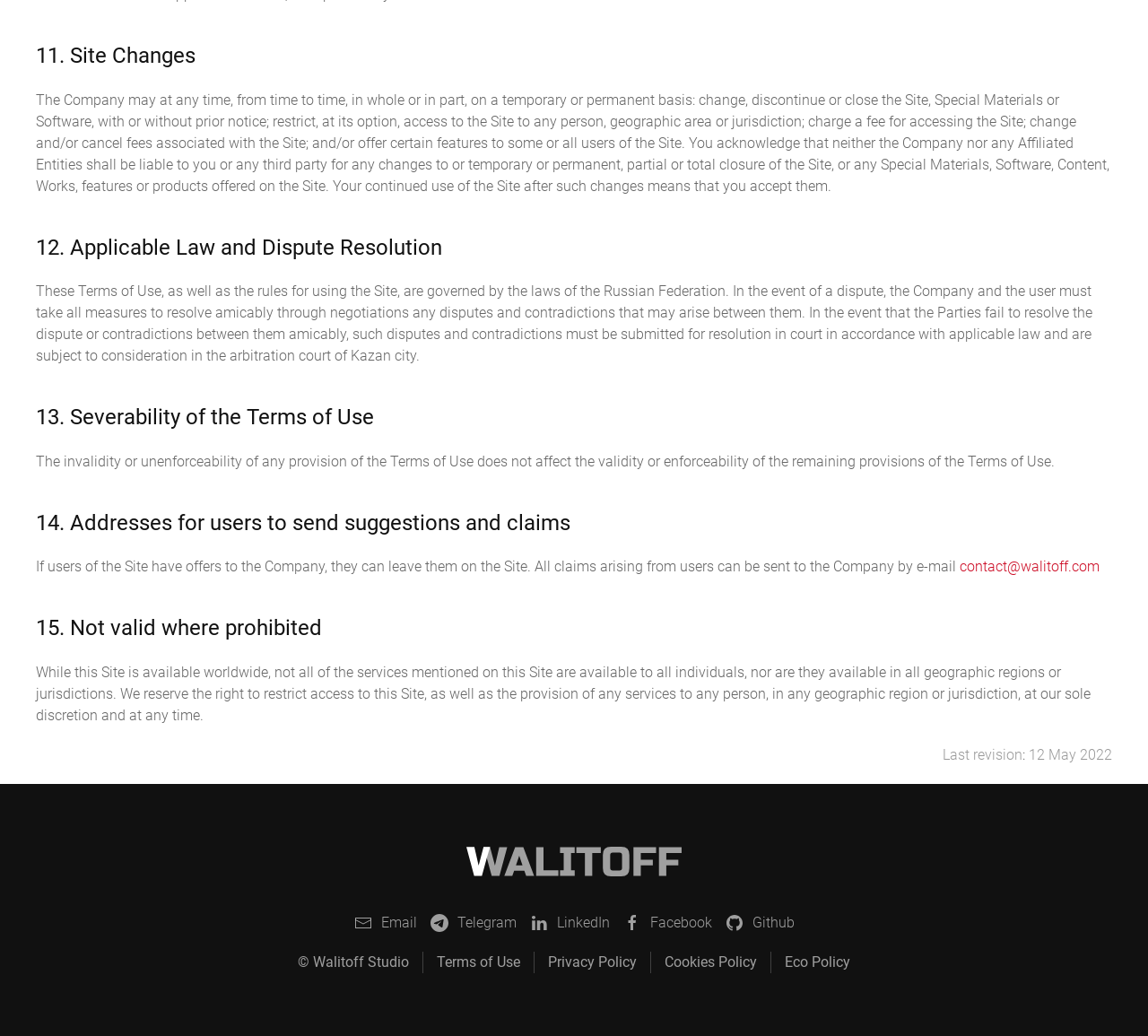Find the bounding box coordinates of the element to click in order to complete the given instruction: "Click the Walitoff Studio Grey Logo."

[0.406, 0.822, 0.594, 0.839]